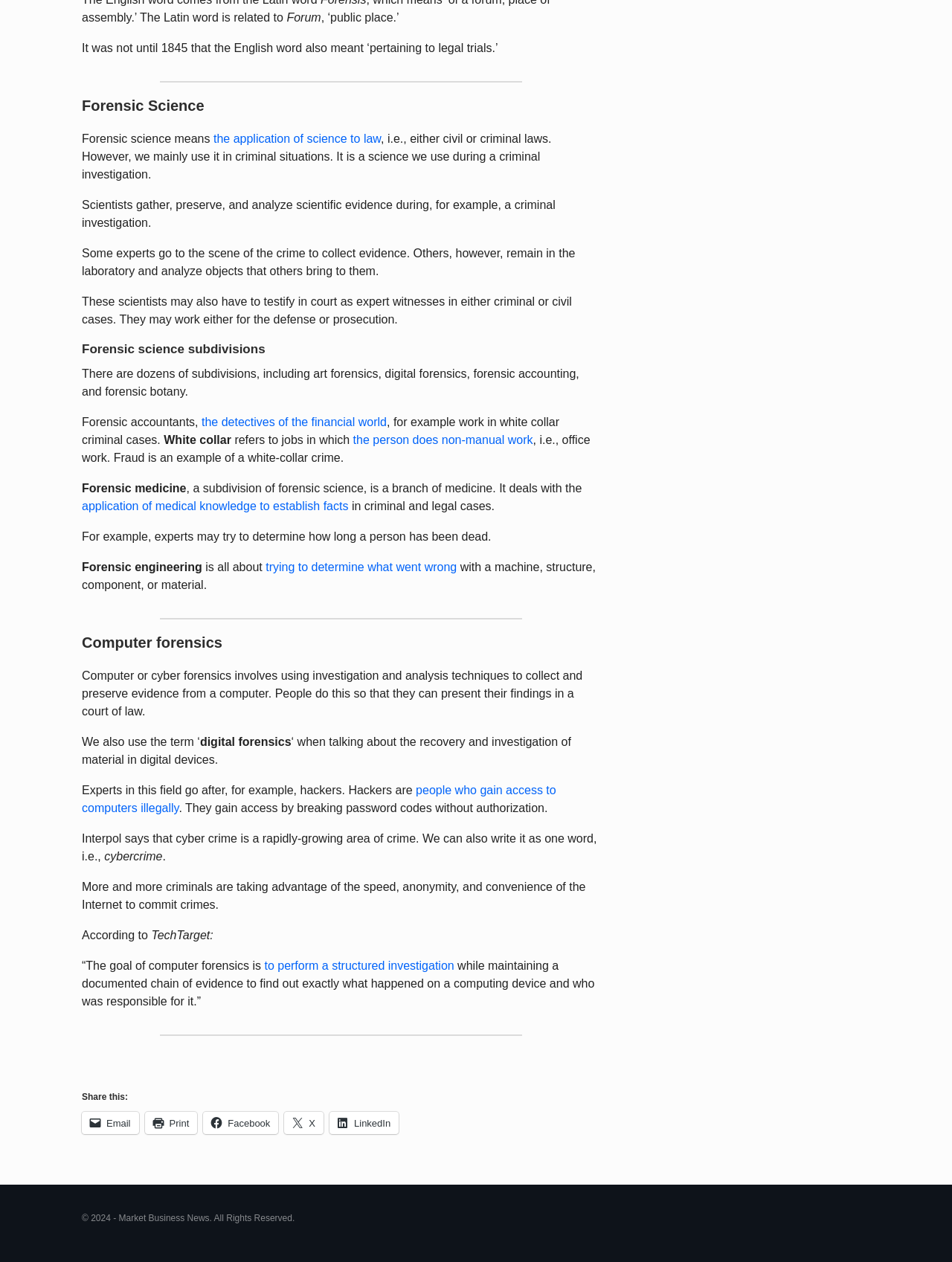Please provide a comprehensive response to the question based on the details in the image: What is forensic science?

According to the webpage, forensic science means the application of science to law, which involves gathering, preserving, and analyzing scientific evidence during criminal investigations.